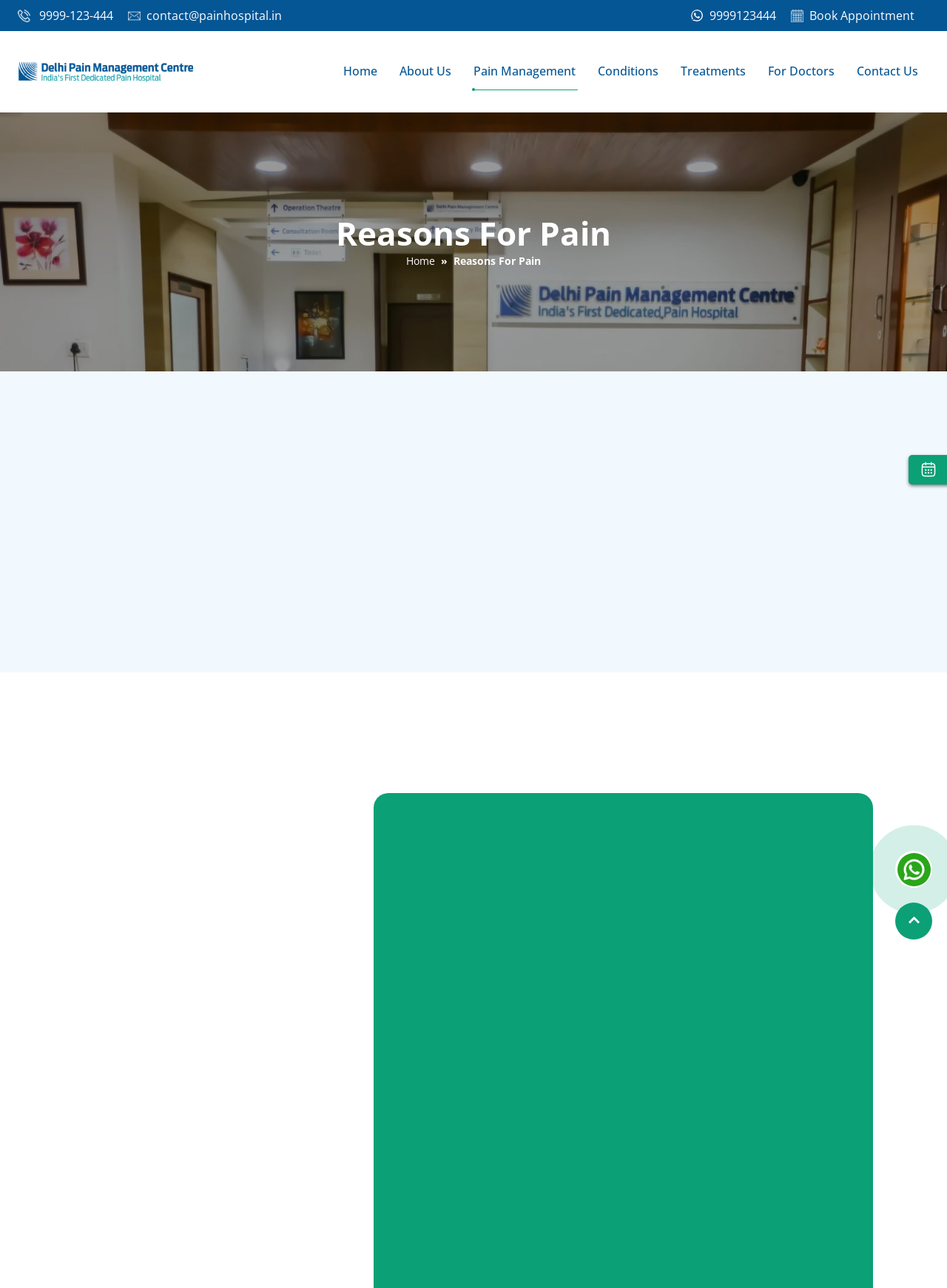Pinpoint the bounding box coordinates of the clickable area needed to execute the instruction: "Visit the 'Home' page". The coordinates should be specified as four float numbers between 0 and 1, i.e., [left, top, right, bottom].

[0.362, 0.033, 0.398, 0.078]